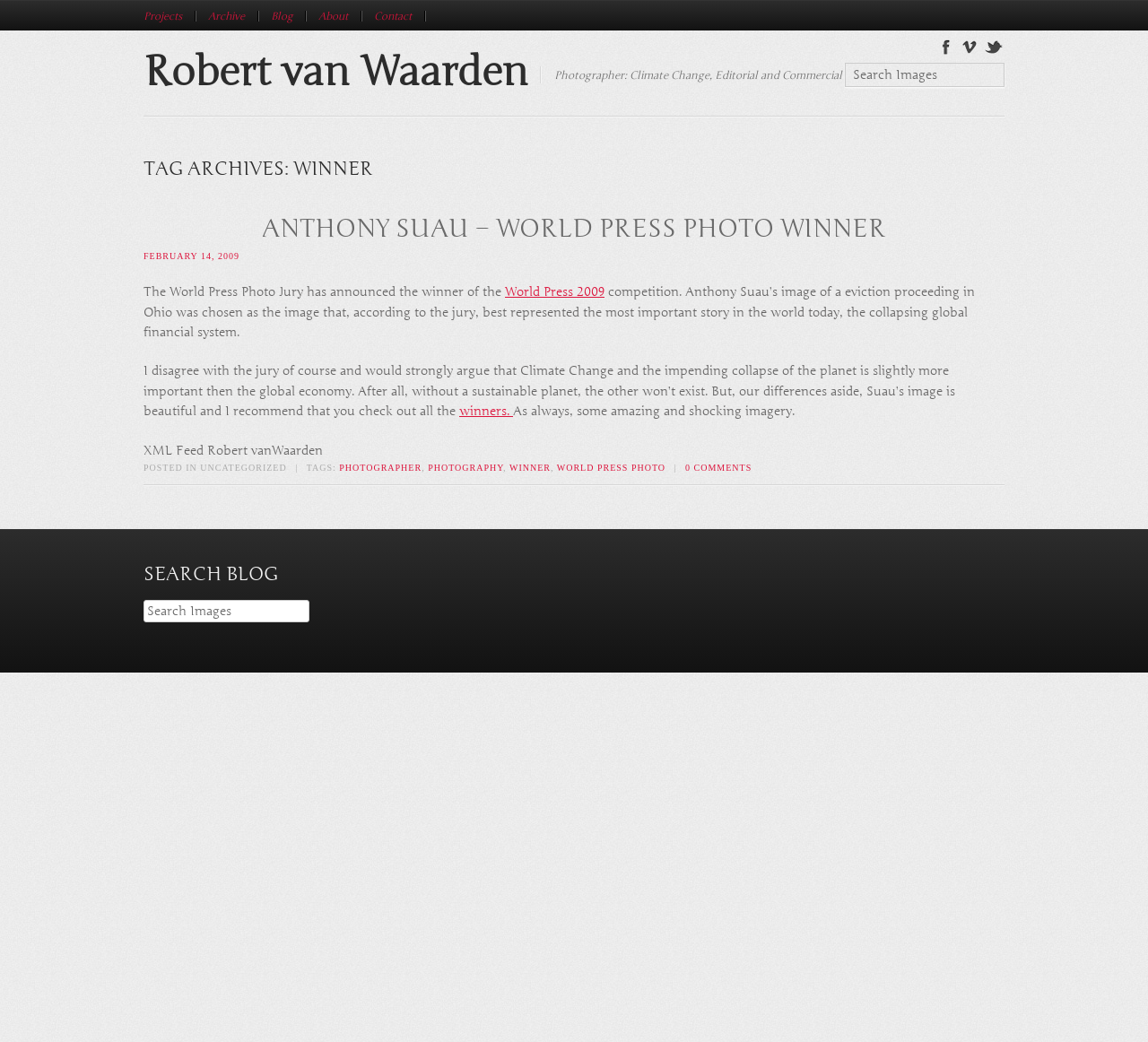Please identify the bounding box coordinates of the element's region that needs to be clicked to fulfill the following instruction: "Read the 'ANTHONY SUAU – WORLD PRESS PHOTO WINNER' article". The bounding box coordinates should consist of four float numbers between 0 and 1, i.e., [left, top, right, bottom].

[0.228, 0.205, 0.772, 0.234]